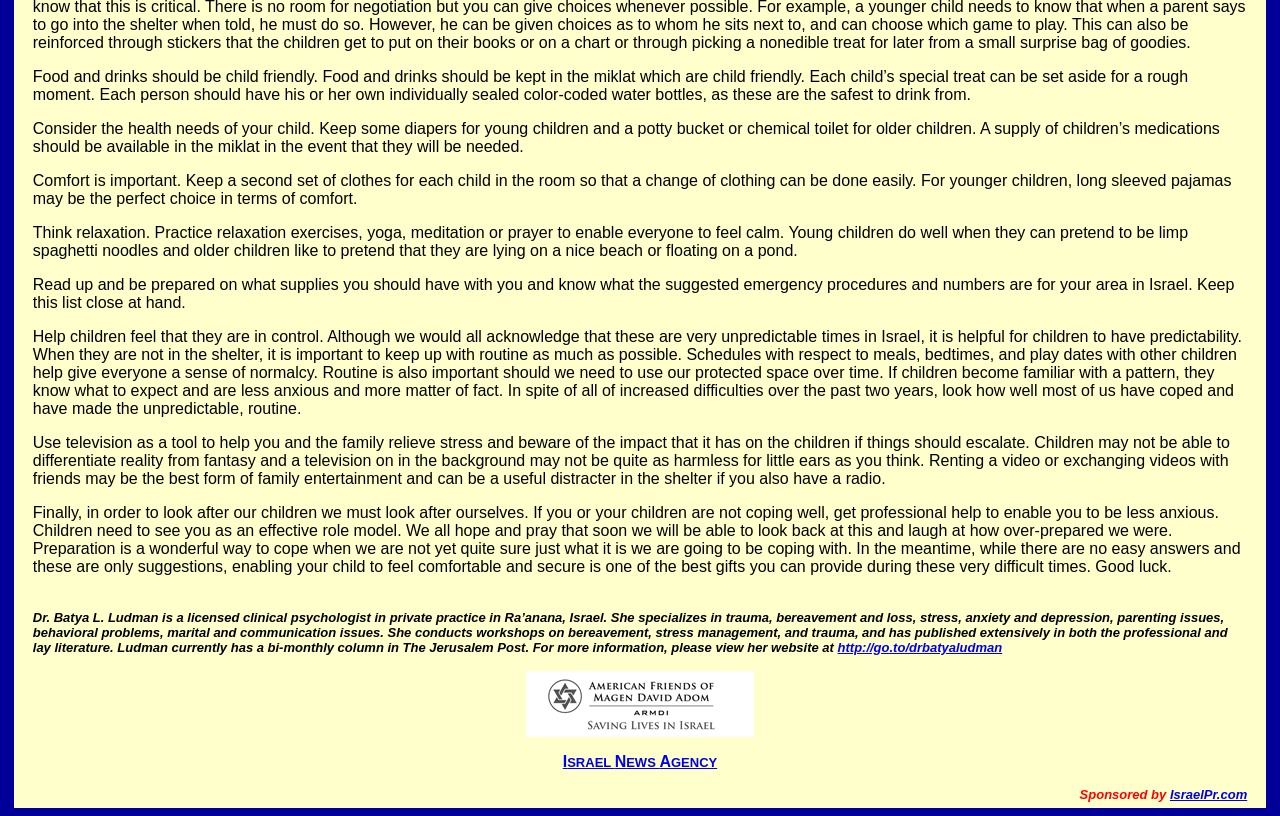Identify the bounding box for the UI element described as: "ISRAEL NEWS AGENCY". Ensure the coordinates are four float numbers between 0 and 1, formatted as [left, top, right, bottom].

[0.44, 0.923, 0.56, 0.944]